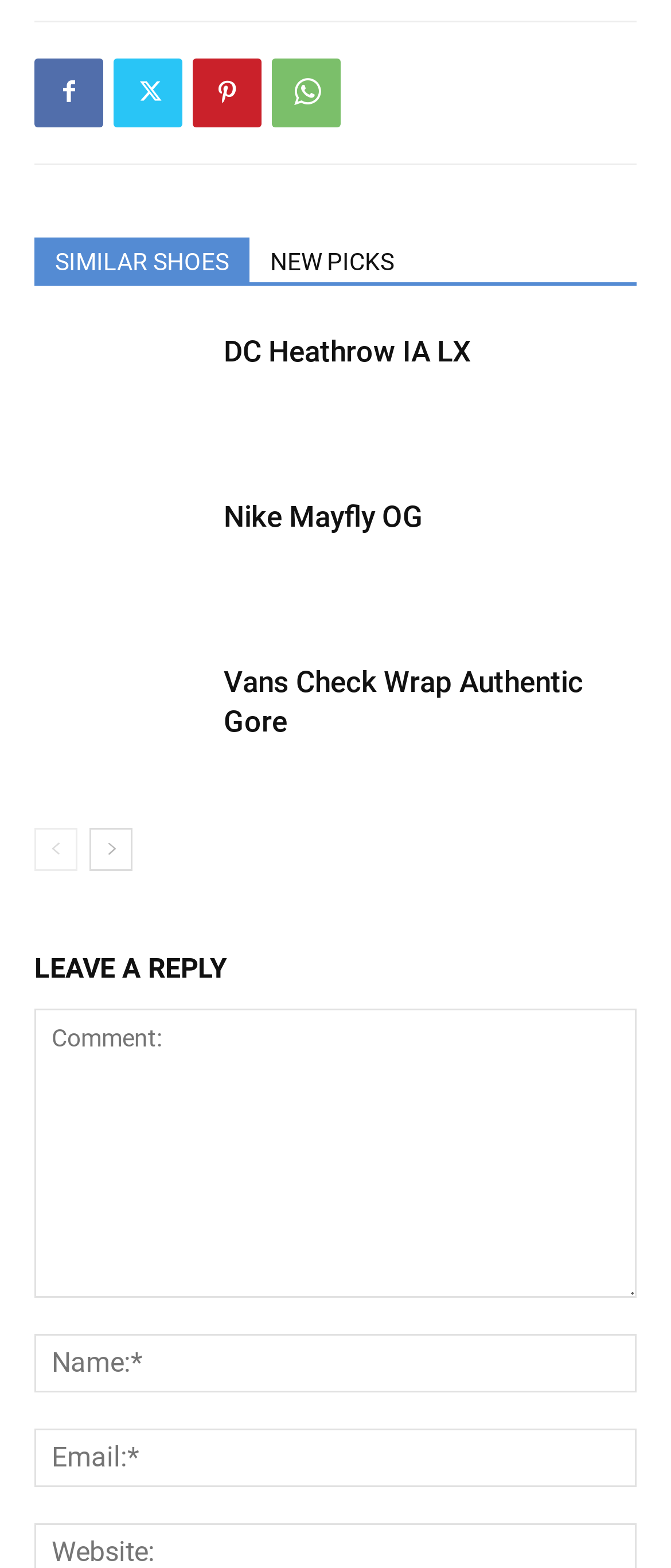Determine the bounding box coordinates of the area to click in order to meet this instruction: "Leave a reply".

[0.051, 0.601, 0.949, 0.635]